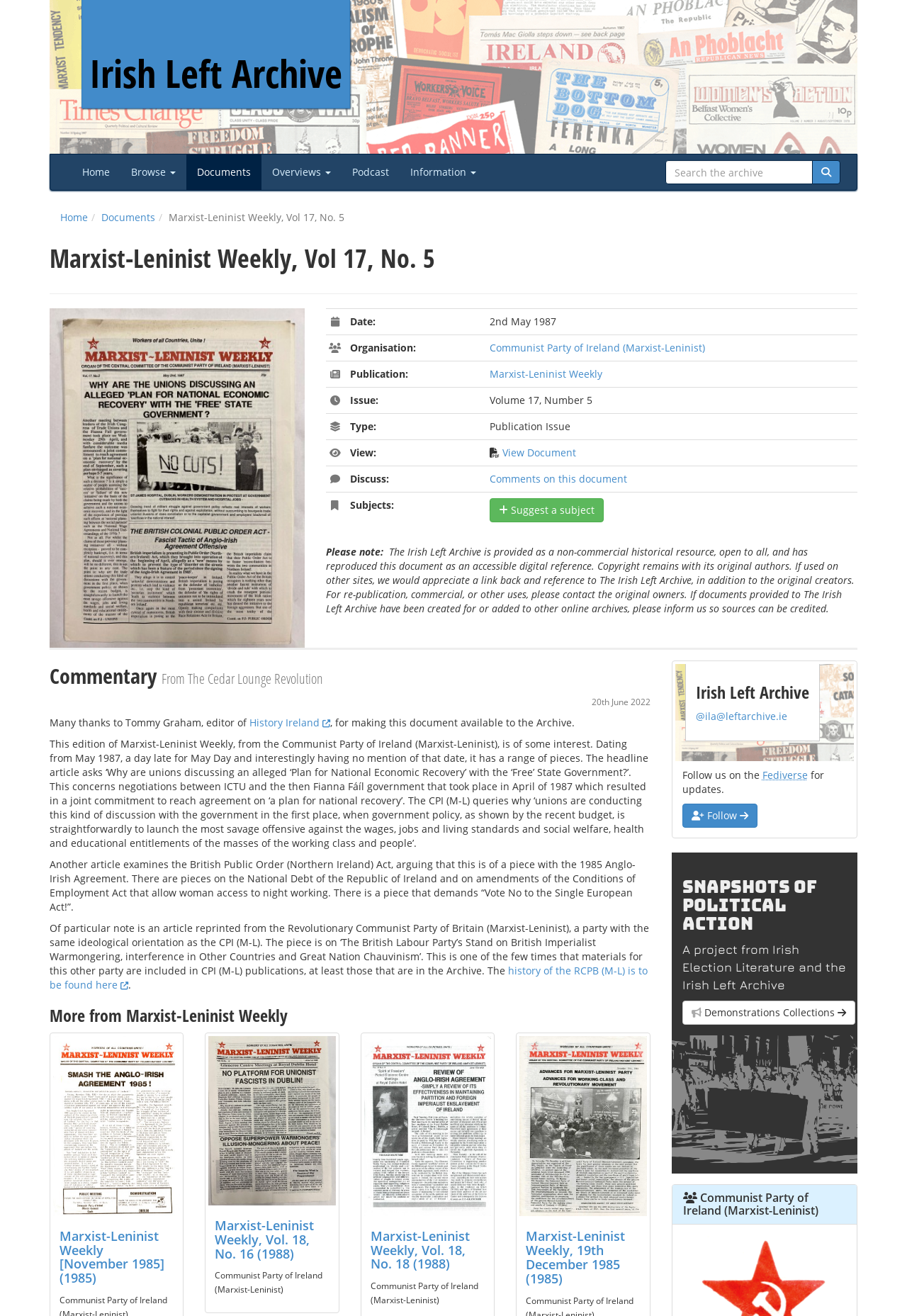Use a single word or phrase to answer this question: 
What is the date of the publication?

2nd May 1987